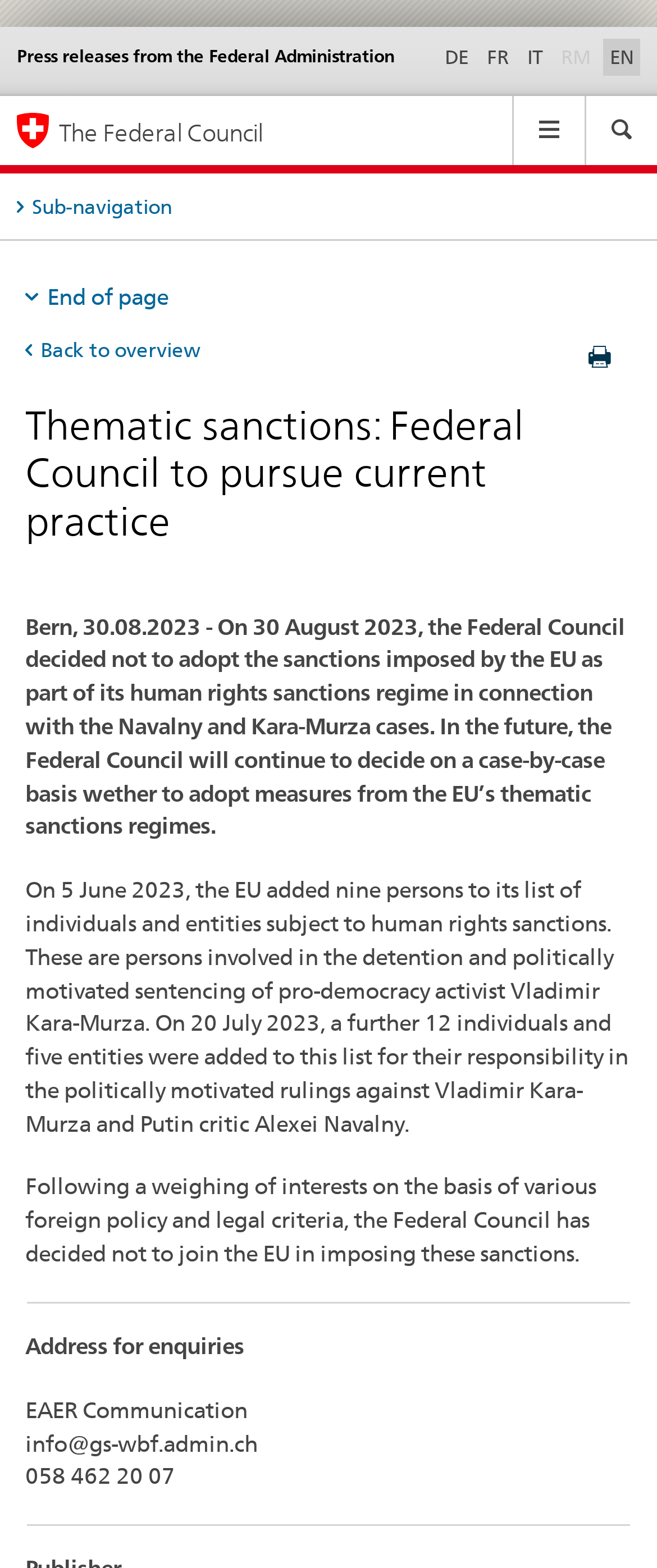Identify and provide the main heading of the webpage.

Thematic sanctions: Federal Council to pursue current practice